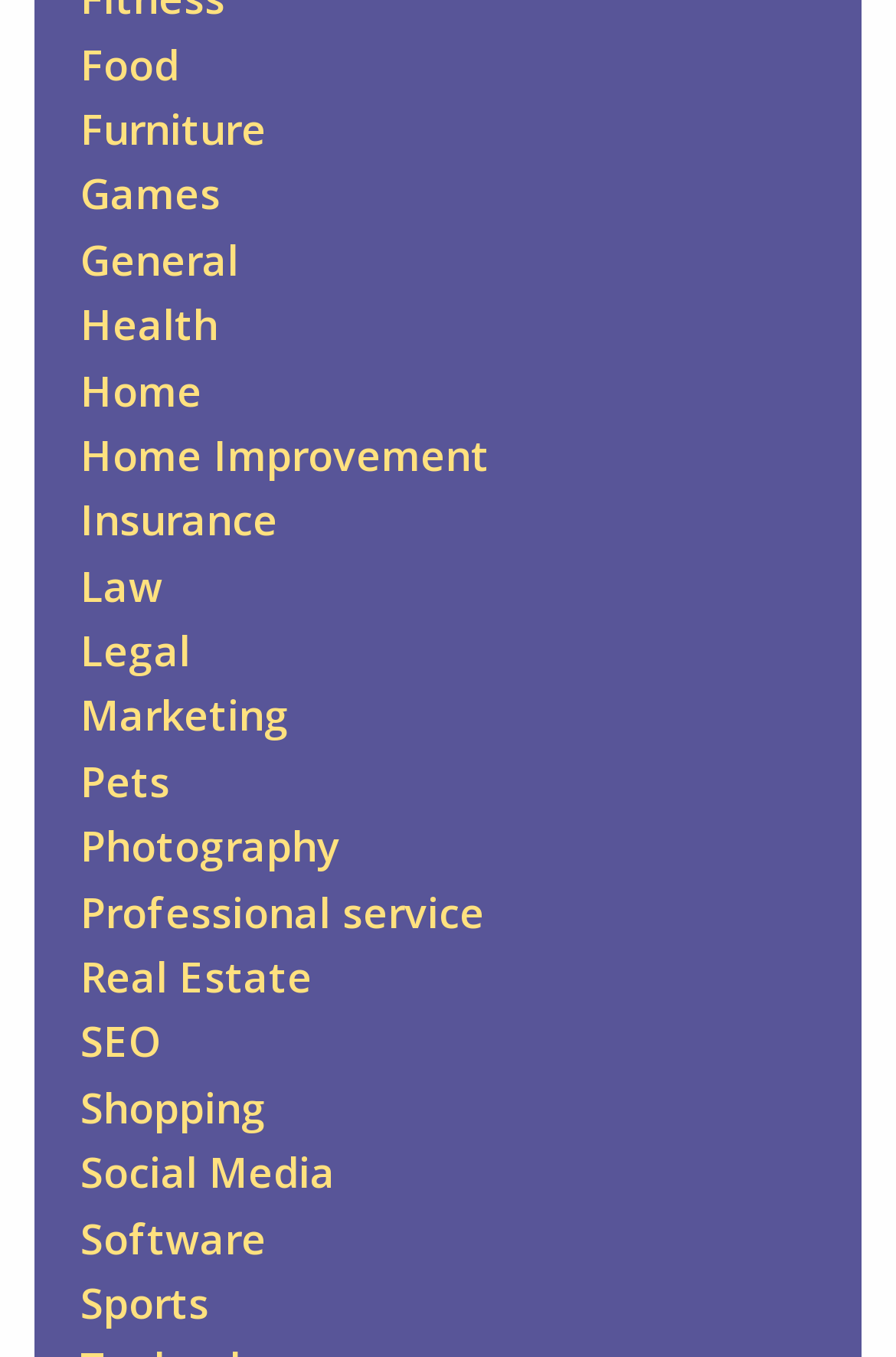Find the bounding box coordinates of the clickable area required to complete the following action: "explore Photography".

[0.09, 0.603, 0.379, 0.644]